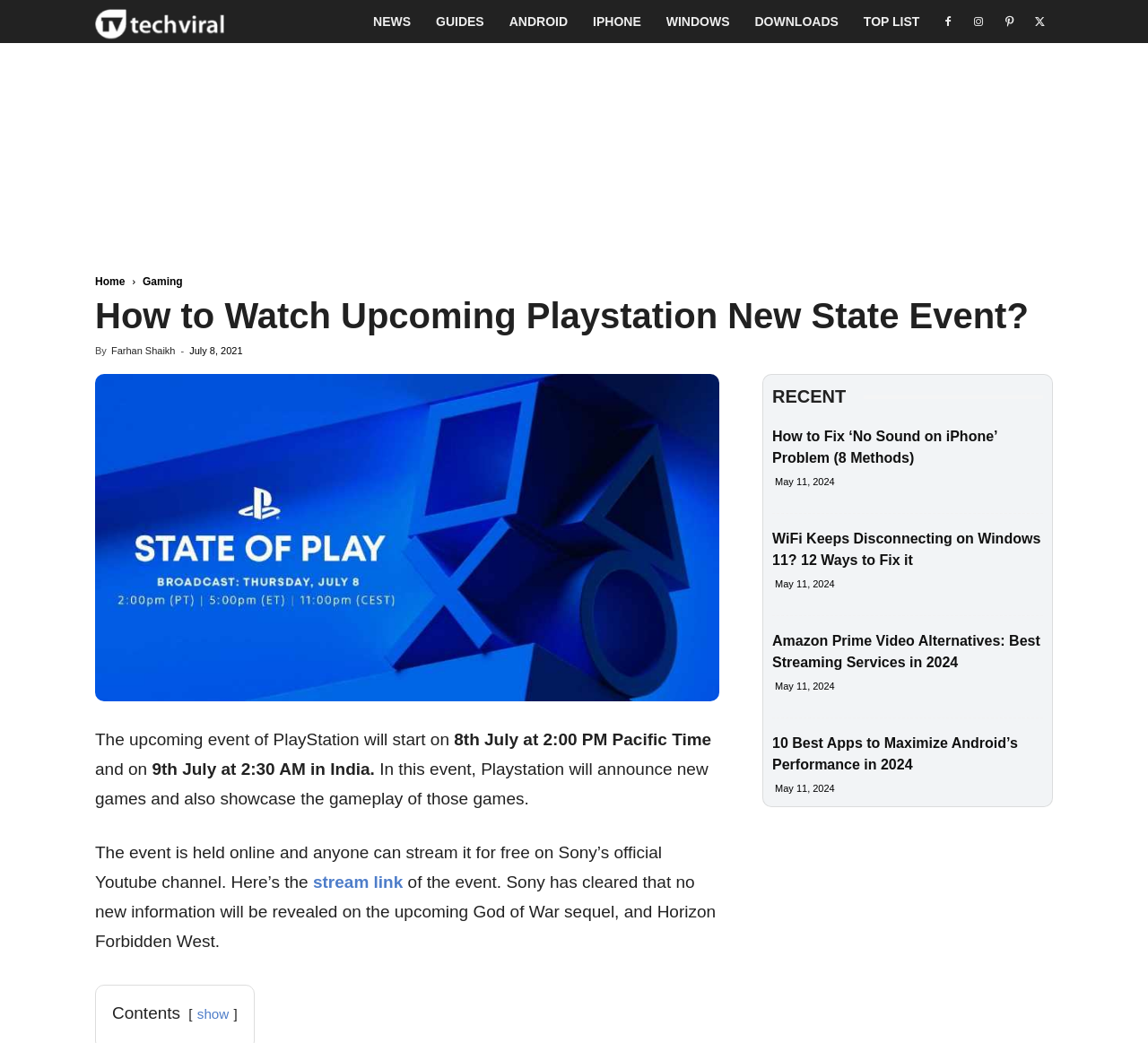What is the time of the event in India?
Provide a concise answer using a single word or phrase based on the image.

2:30 AM